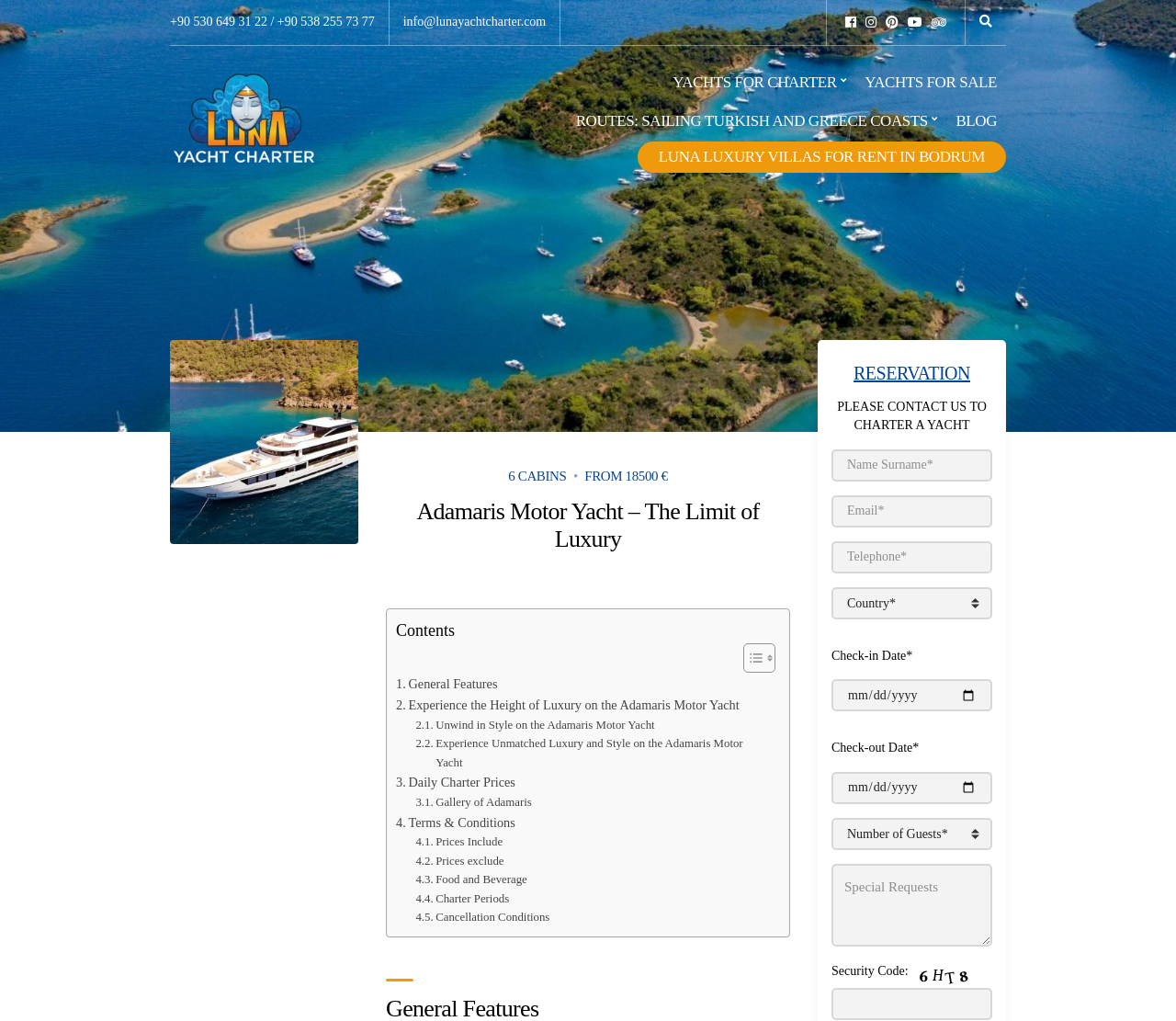Determine the bounding box coordinates of the clickable element necessary to fulfill the instruction: "Click the 'Toggle Table of Content' button". Provide the coordinates as four float numbers within the 0 to 1 range, i.e., [left, top, right, bottom].

[0.62, 0.629, 0.655, 0.66]